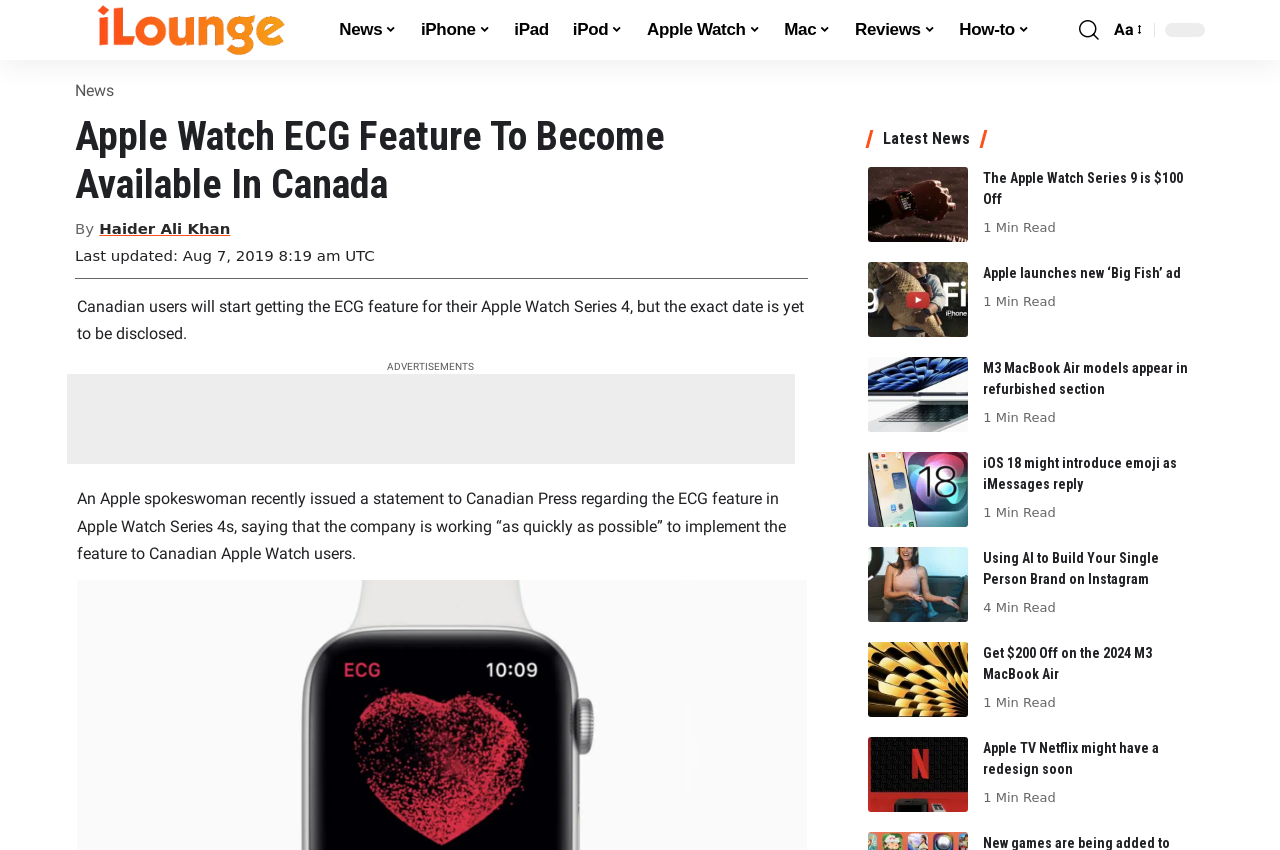Answer the question below with a single word or a brief phrase: 
What is the name of the website?

iLounge